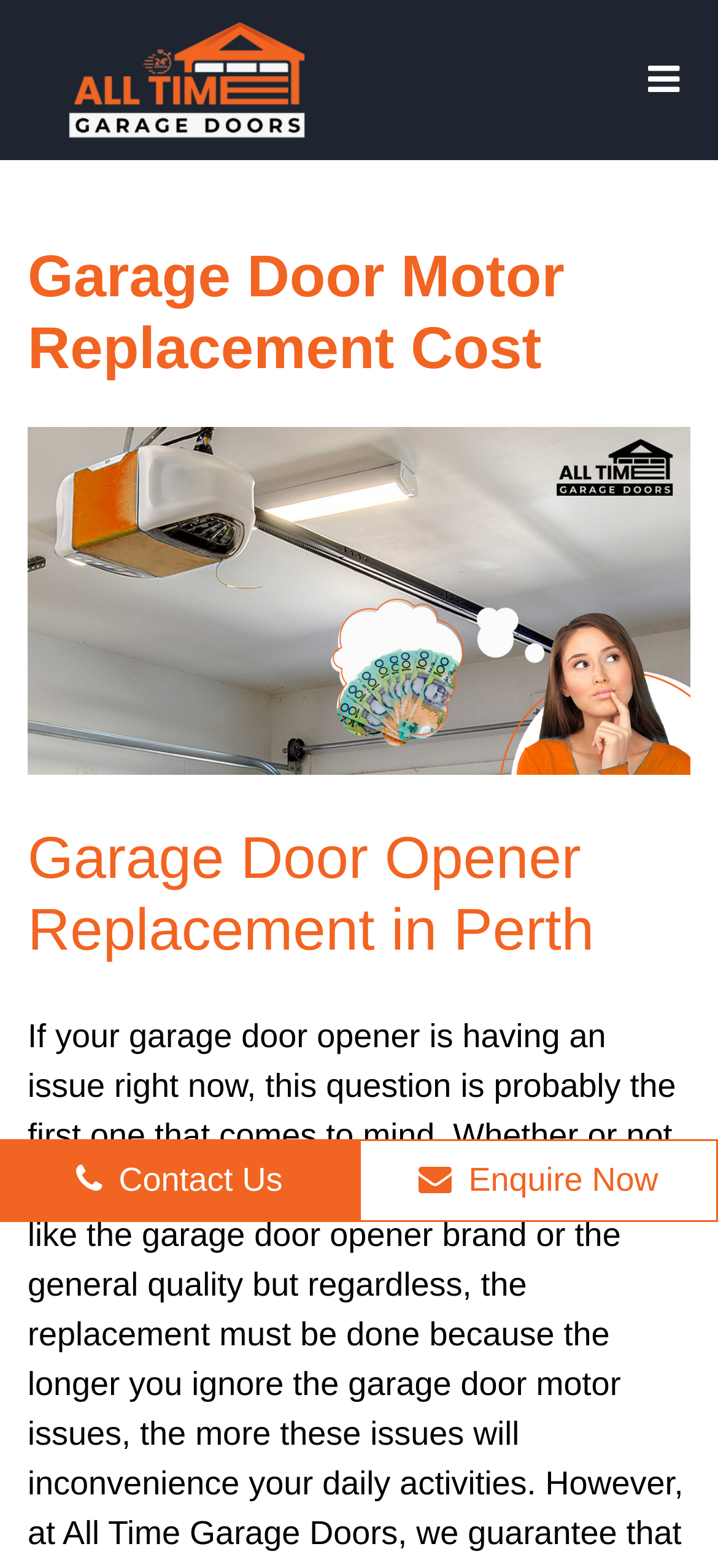Please analyze the image and provide a thorough answer to the question:
How many call-to-actions are present?

There are two call-to-actions present on the webpage, 'Contact Us' and 'Enquire Now', which are both links located at the bottom of the page.